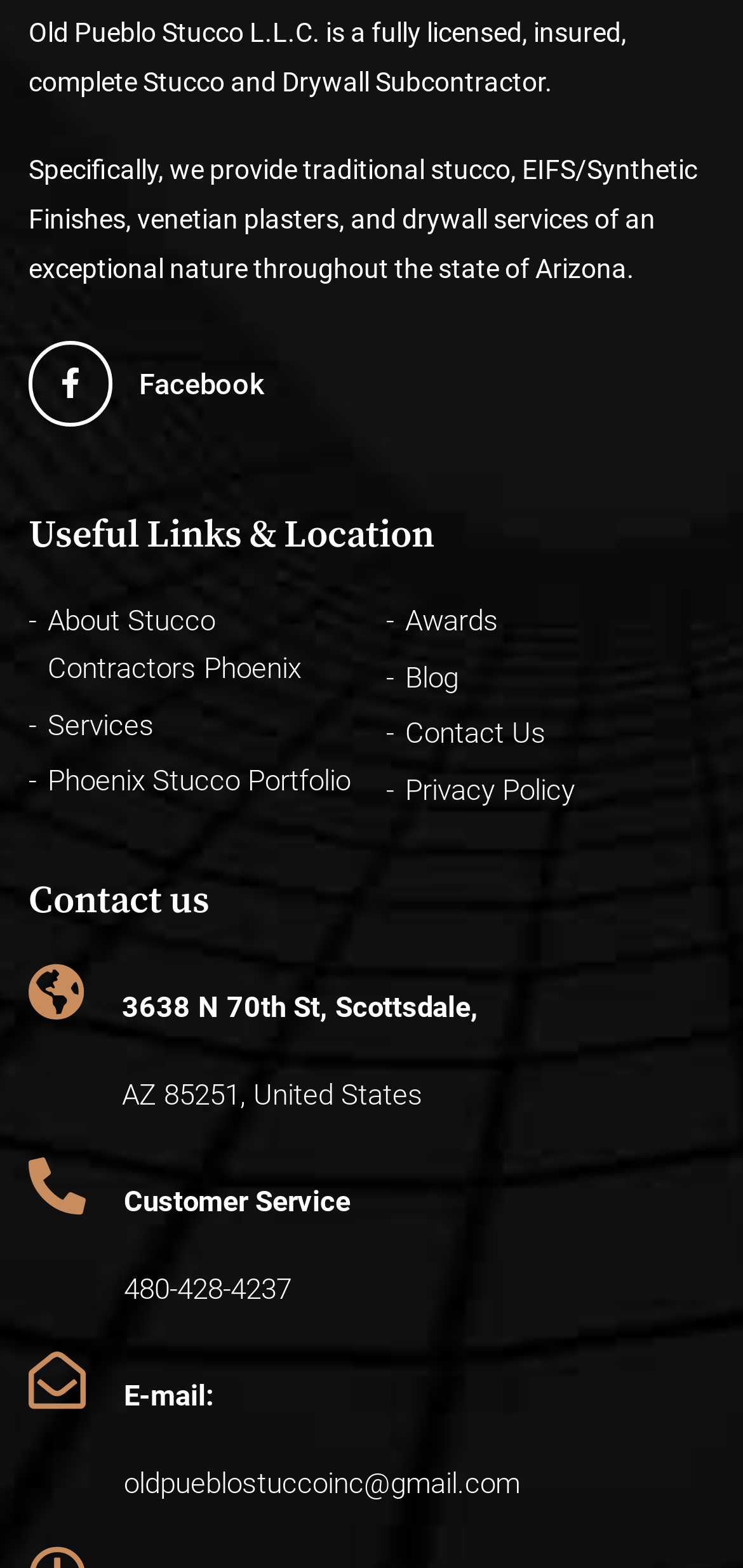Locate the bounding box of the UI element based on this description: "Awards". Provide four float numbers between 0 and 1 as [left, top, right, bottom].

[0.519, 0.381, 0.671, 0.412]